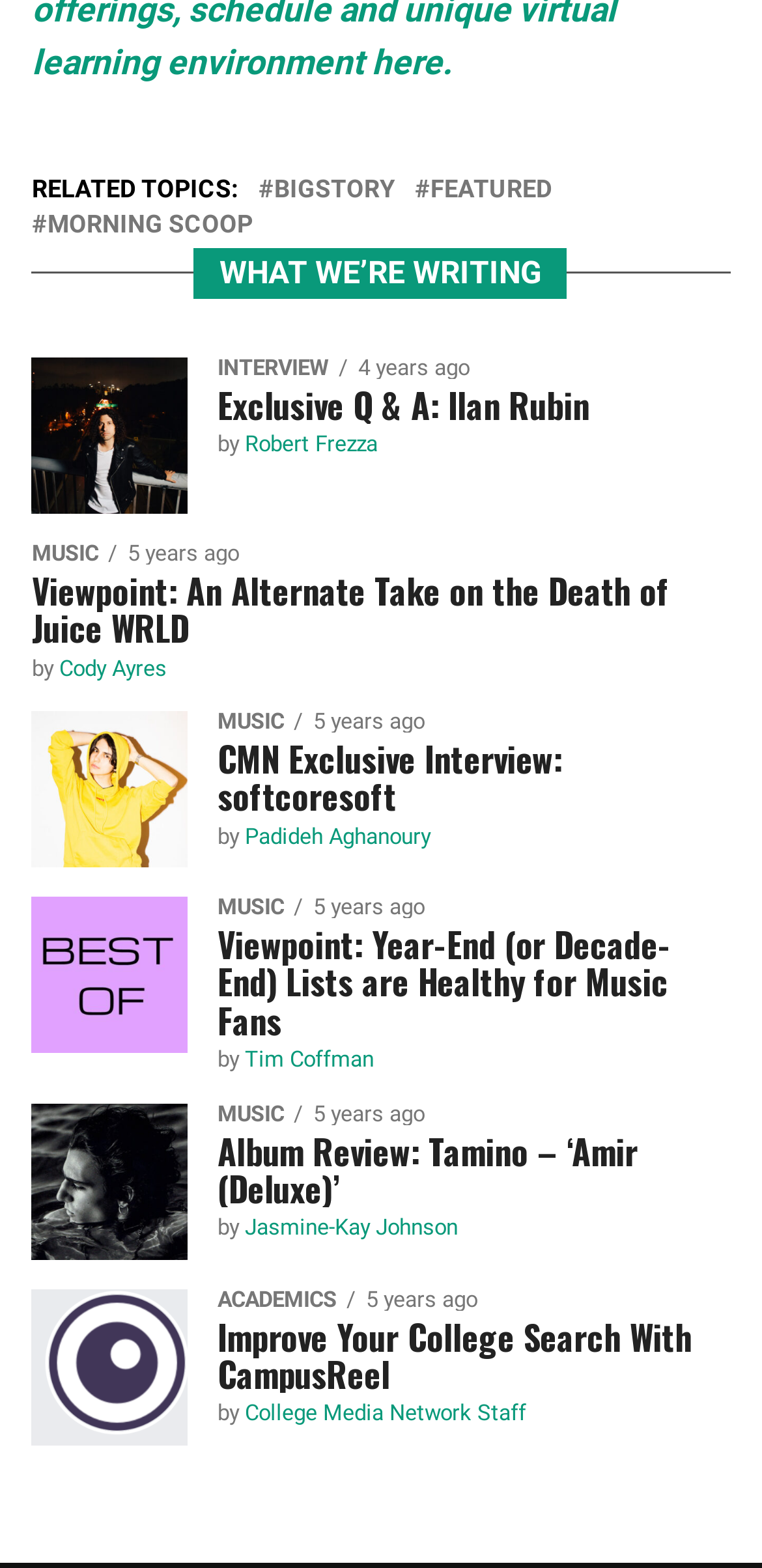How old is the article 'College Media Network Exclusive Q & A: Ilan Rubin'?
Please provide a single word or phrase based on the screenshot.

4 years ago